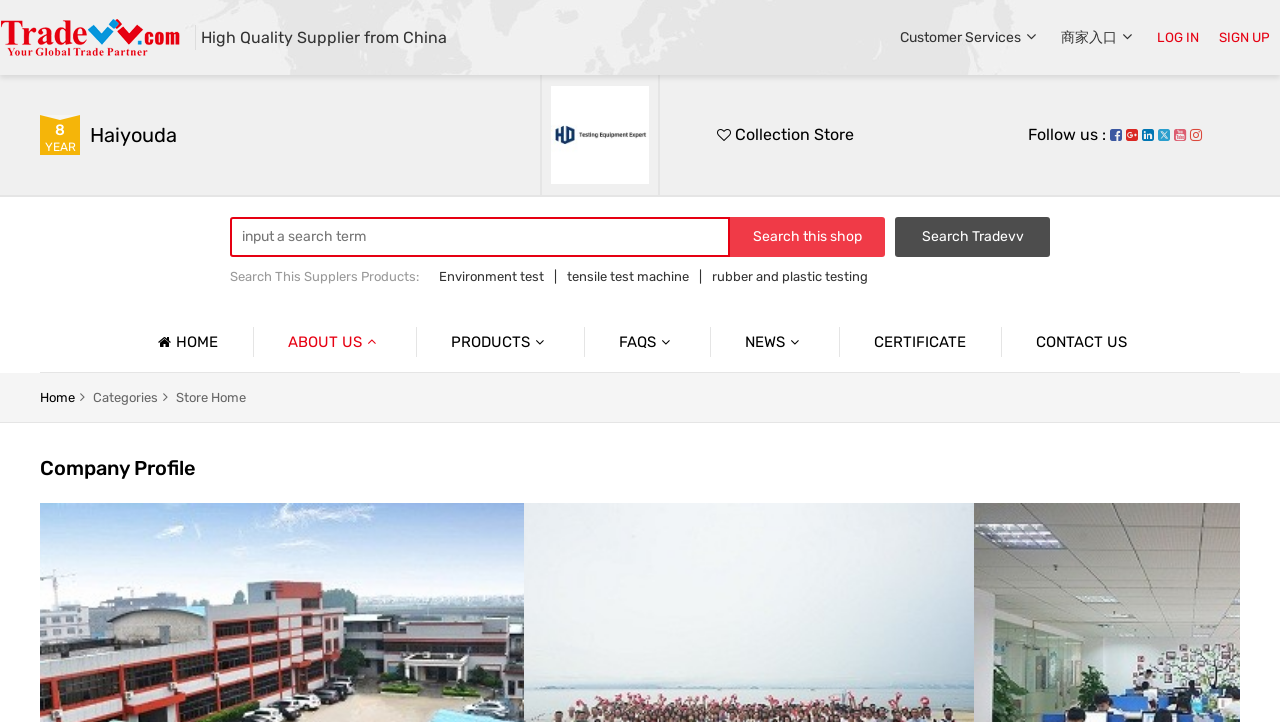Provide the bounding box coordinates of the area you need to click to execute the following instruction: "learn about the environment test".

[0.343, 0.363, 0.425, 0.404]